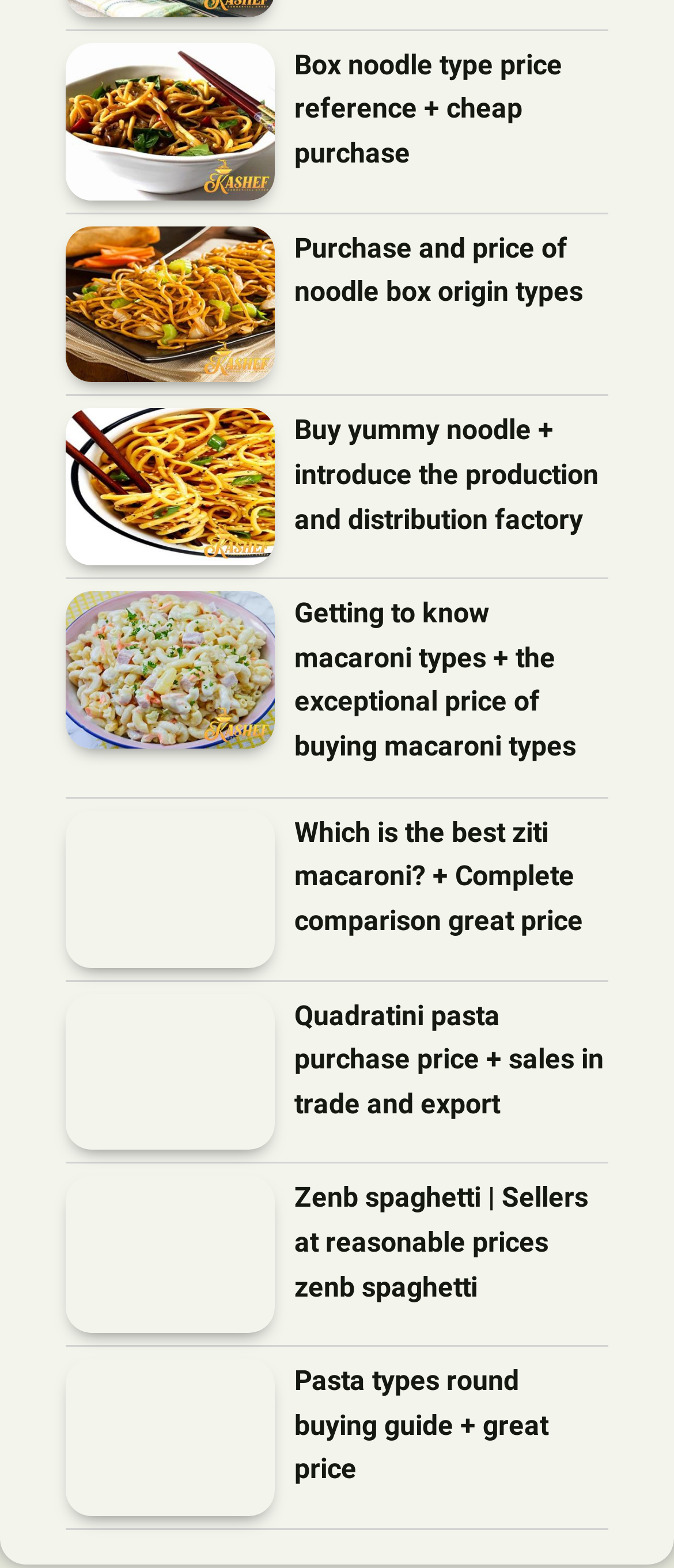Identify the coordinates of the bounding box for the element that must be clicked to accomplish the instruction: "View the image of purchase and price of noodle box origin types".

[0.097, 0.144, 0.408, 0.244]